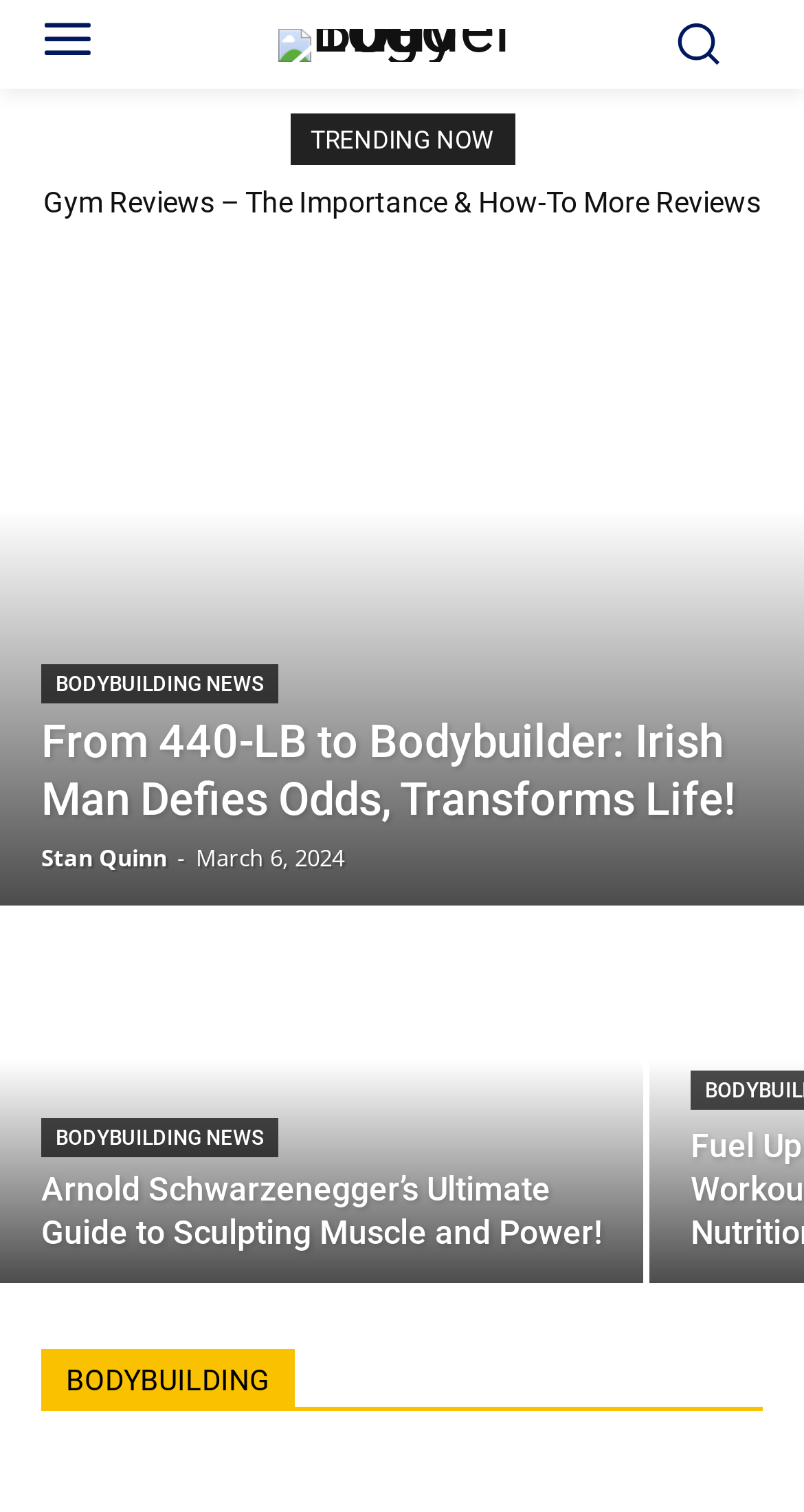Please determine the bounding box coordinates of the element's region to click for the following instruction: "Read the 'Gym Reviews – The Importance & How-To More Reviews For Your Gym' article".

[0.051, 0.123, 0.949, 0.167]